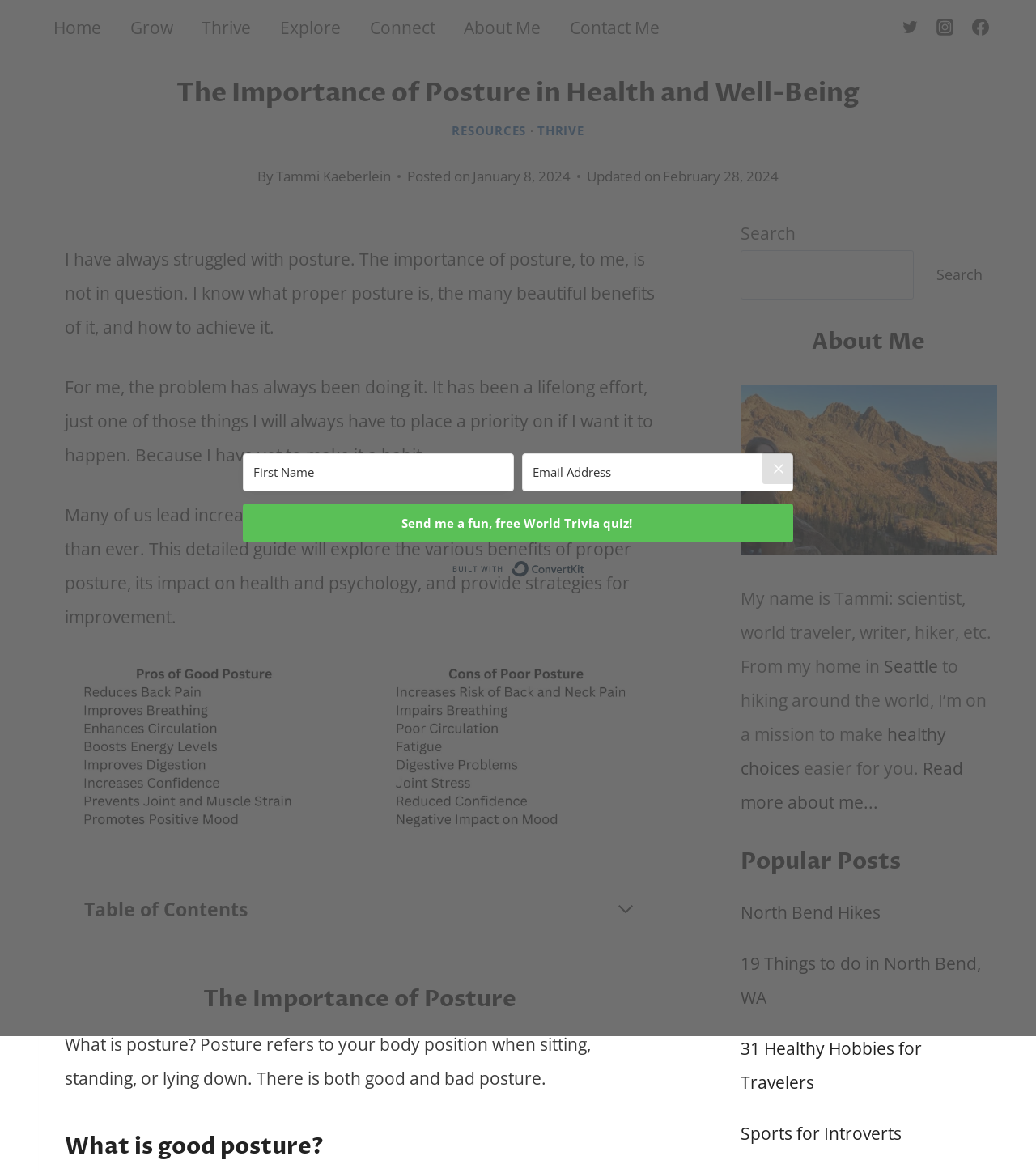How many navigation links are there?
Analyze the image and provide a thorough answer to the question.

I counted the number of navigation links by looking at the links 'Home', 'Grow', 'Thrive', 'Explore', 'Connect', and 'About Me' which are located at the top of the webpage.